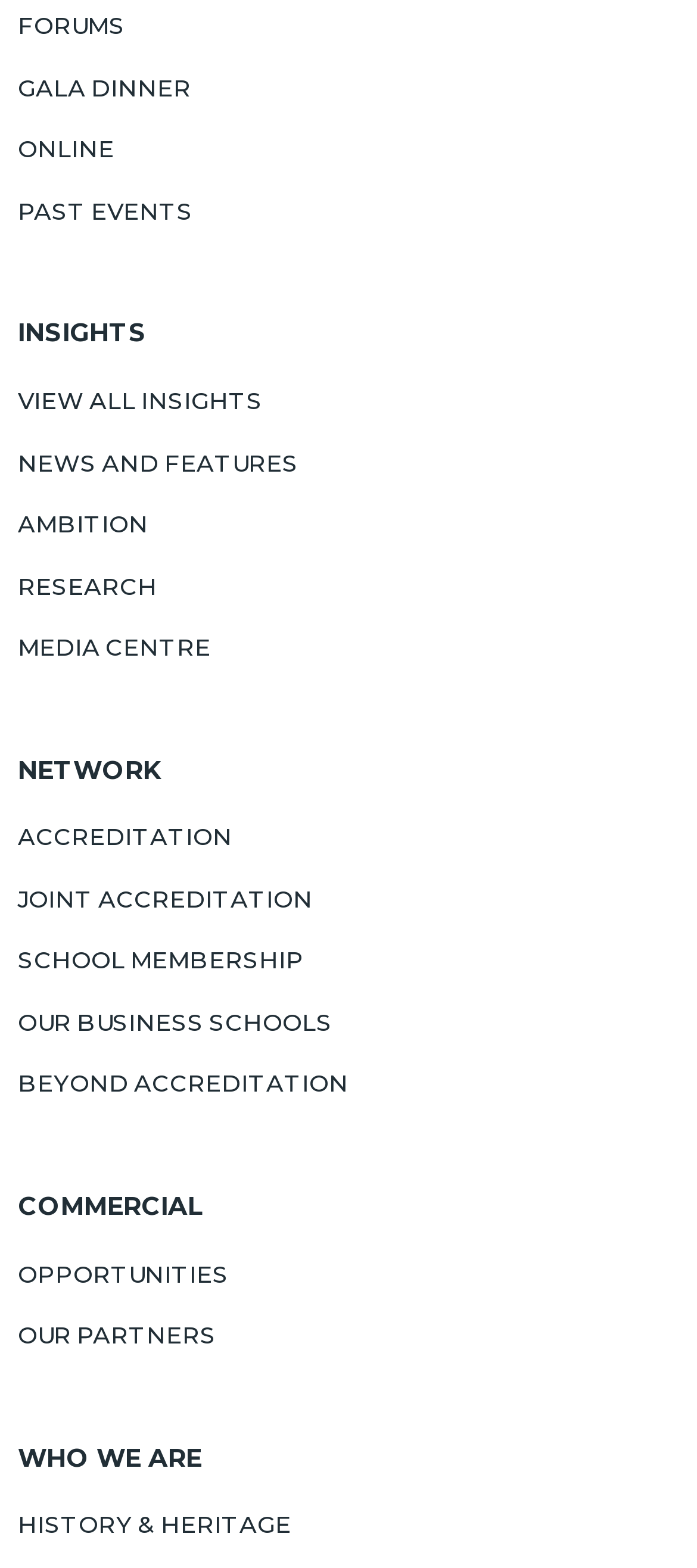Identify the bounding box coordinates of the clickable region to carry out the given instruction: "explore research".

[0.026, 0.363, 0.974, 0.385]